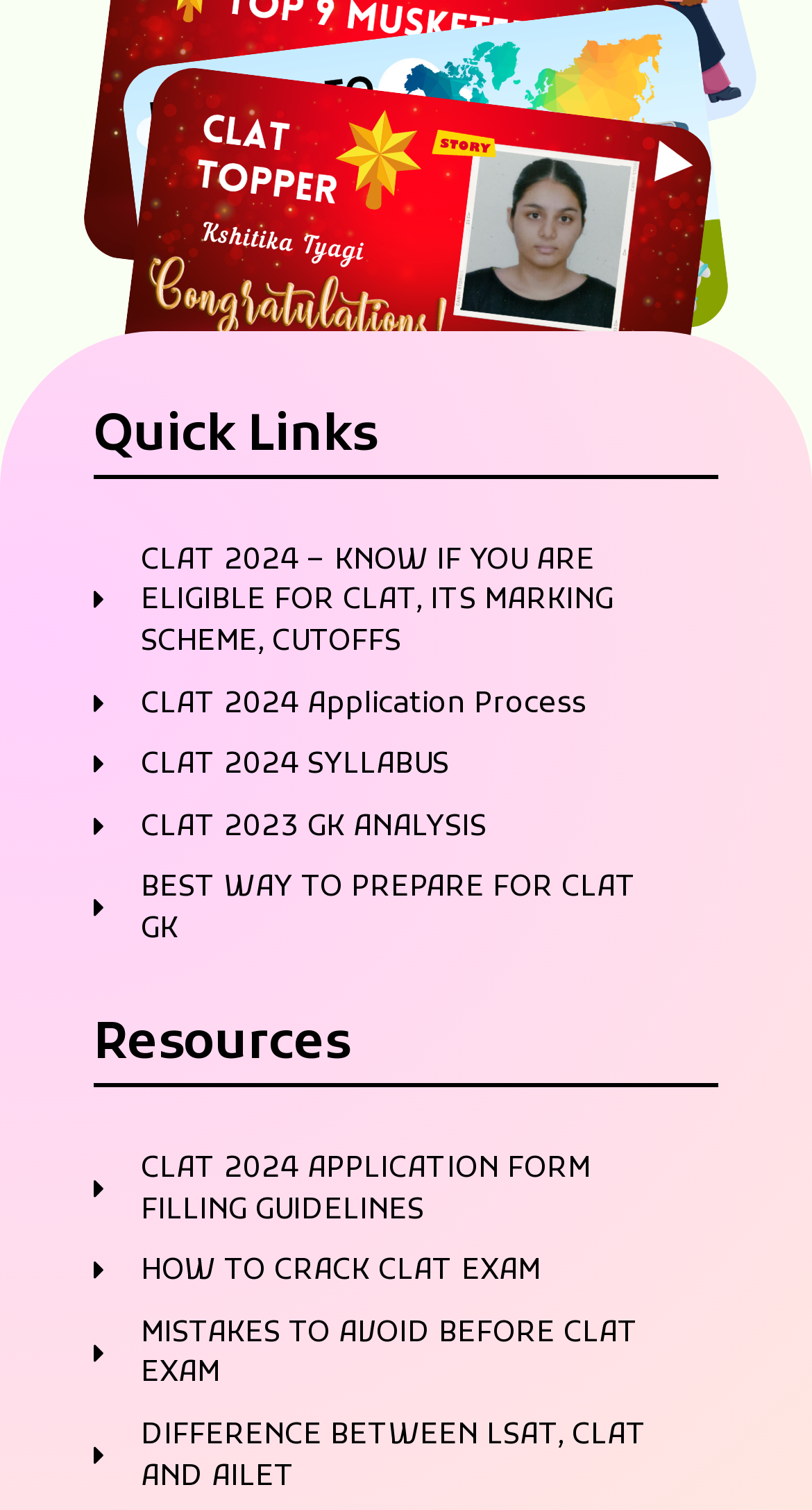Provide your answer to the question using just one word or phrase: What is the title of the first section?

Quick Links